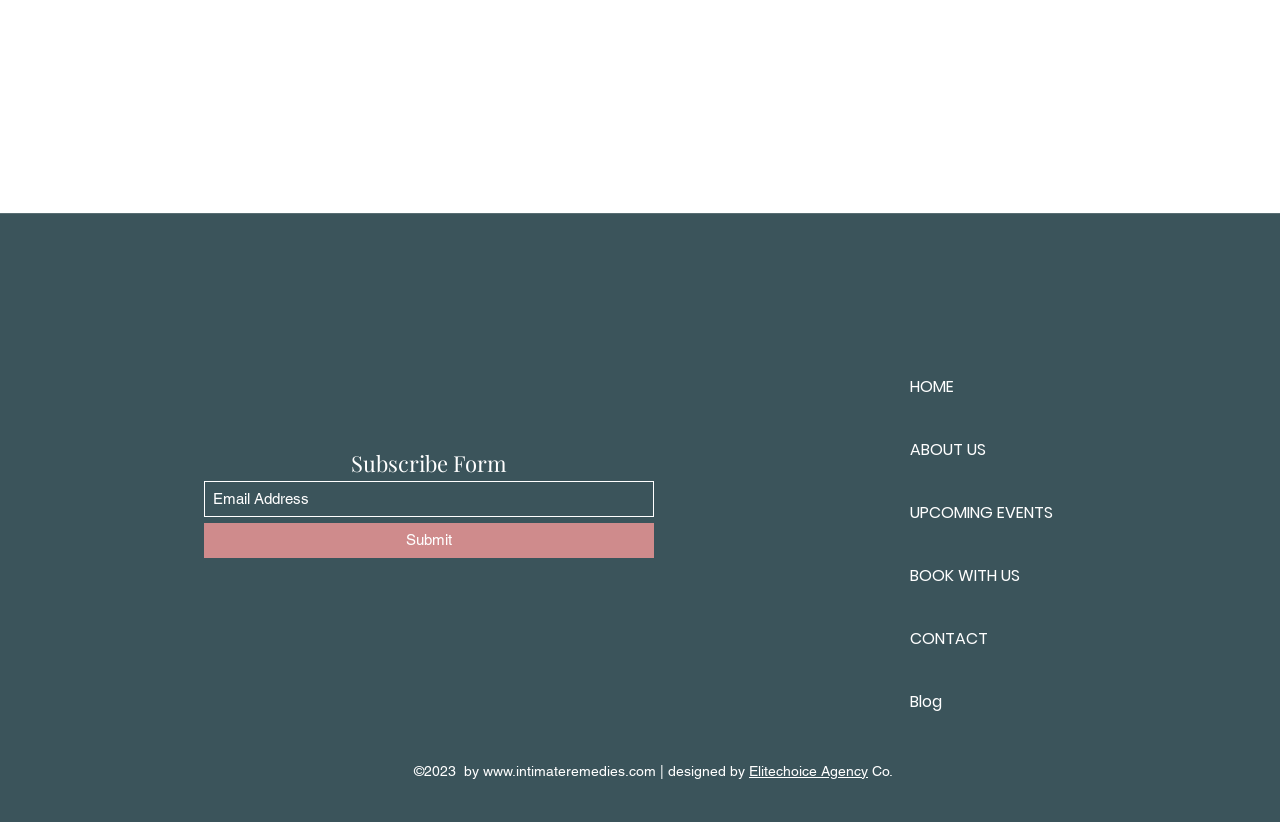Identify the bounding box coordinates for the element you need to click to achieve the following task: "Go to home page". Provide the bounding box coordinates as four float numbers between 0 and 1, in the form [left, top, right, bottom].

[0.711, 0.432, 0.821, 0.508]